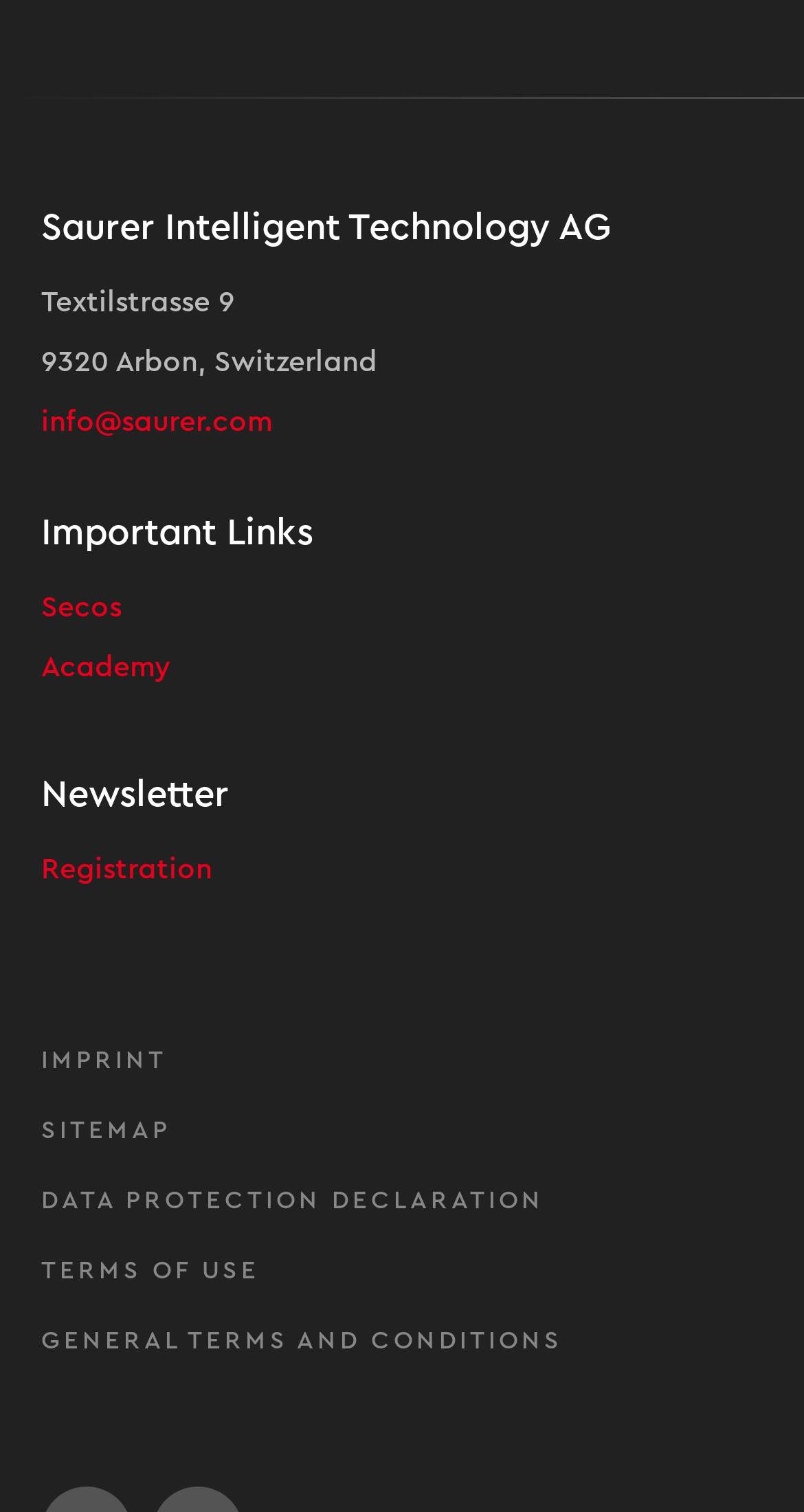Point out the bounding box coordinates of the section to click in order to follow this instruction: "visit the company website".

[0.051, 0.389, 0.949, 0.417]